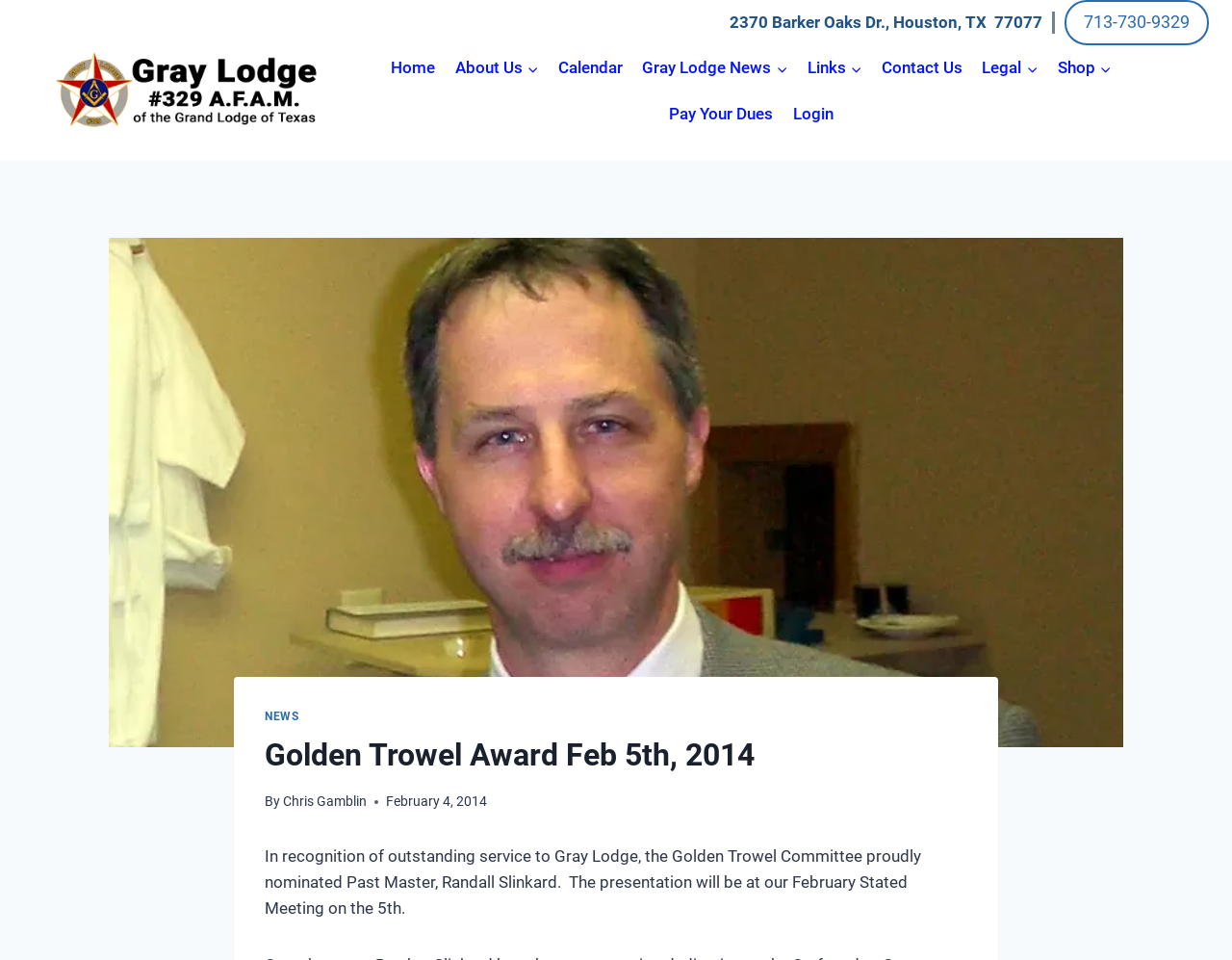Find the bounding box coordinates of the UI element according to this description: "Login".

[0.636, 0.095, 0.684, 0.143]